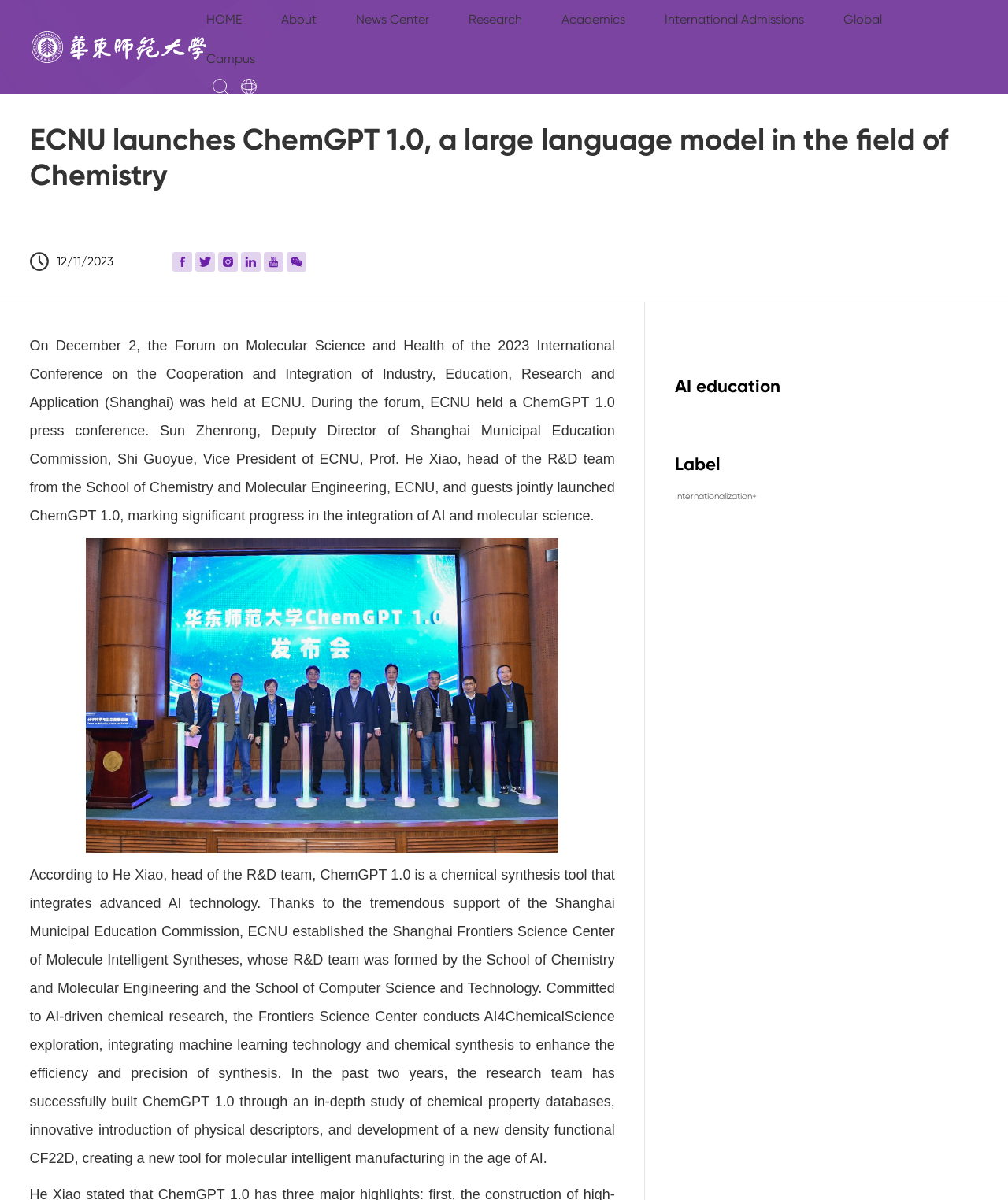Kindly determine the bounding box coordinates for the clickable area to achieve the given instruction: "Click Internationalization+".

[0.655, 0.405, 0.765, 0.422]